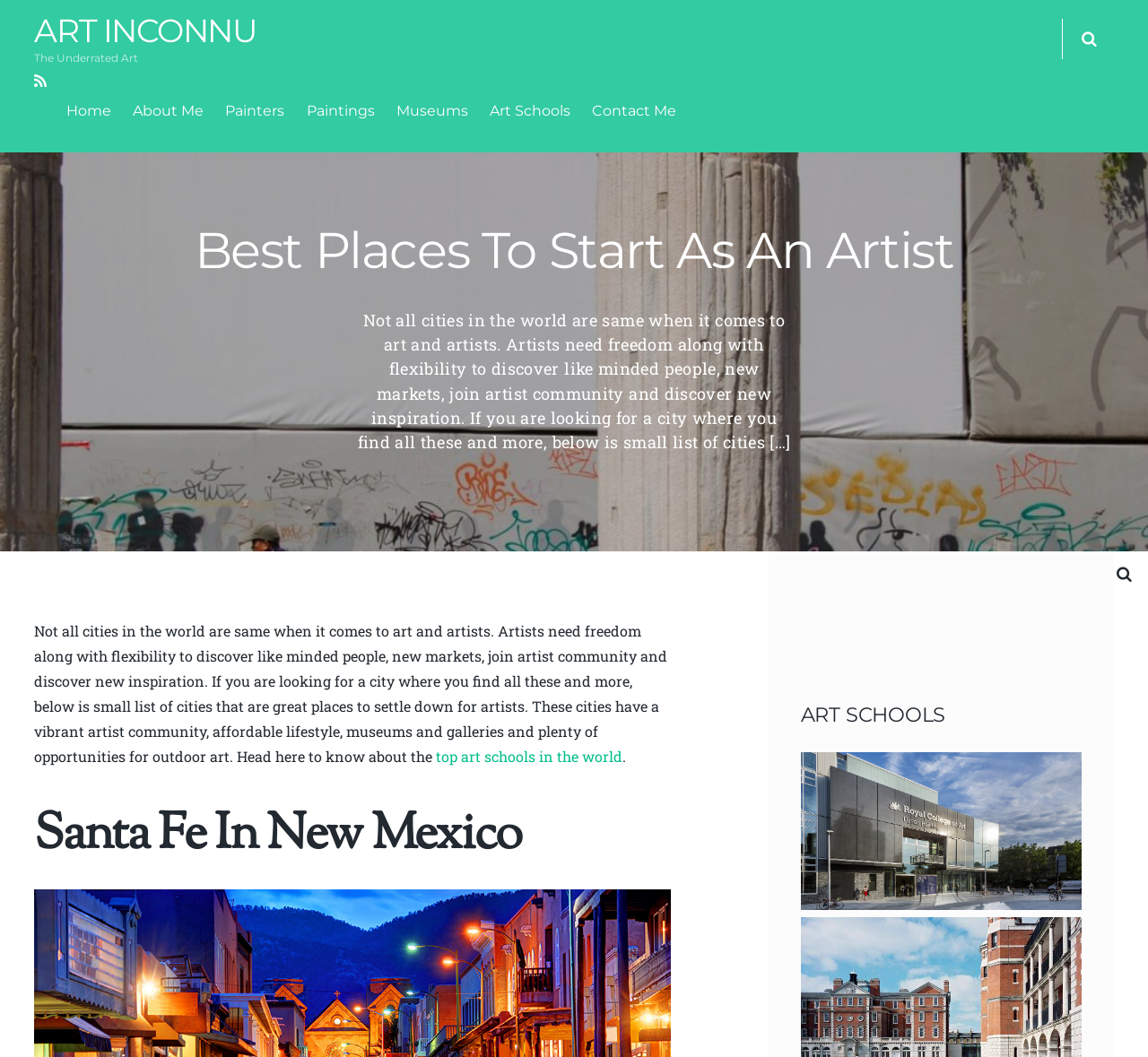Please predict the bounding box coordinates of the element's region where a click is necessary to complete the following instruction: "Go to the home page". The coordinates should be represented by four float numbers between 0 and 1, i.e., [left, top, right, bottom].

[0.05, 0.086, 0.105, 0.131]